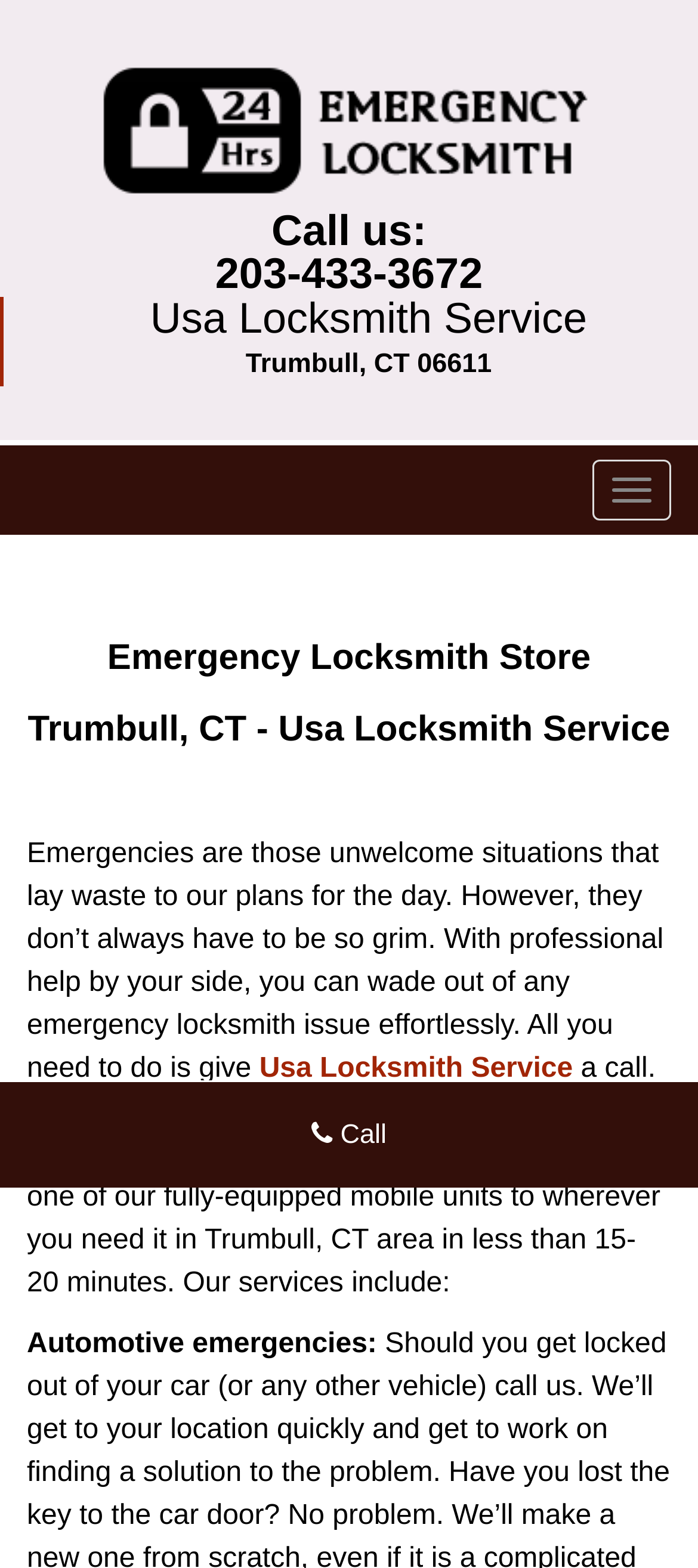Produce an extensive caption that describes everything on the webpage.

The webpage is about Usa Locksmith Service, an emergency locksmith store located in Trumbull, CT. At the top left, there is a logo image of Usa Locksmith Service, accompanied by a link with the same name. Below the logo, there is a heading with the same name, taking up almost the entire width of the page. 

To the right of the logo, there is a section with a "Call us:" label, followed by a phone number "203-433-3672" which is a clickable link. Below this section, there is an address "Trumbull, CT 06611". 

On the top right, there is a button labeled "Toggle navigation". 

Further down, there is a large heading that spans almost the entire width of the page, with the title "Emergency Locksmith Store Trumbull, CT - Usa Locksmith Service". 

Below the heading, there is a paragraph of text that discusses how emergencies can be handled with professional help. The text is followed by a link to Usa Locksmith Service. 

The next section of text explains the services offered by Usa Locksmith Service, including their 24/7 availability and quick response time. 

Finally, there is a section with a subheading "Automotive emergencies:", which is likely the start of a list of services offered. At the bottom of the page, there is a call-to-action link with a phone icon and the text "Call".